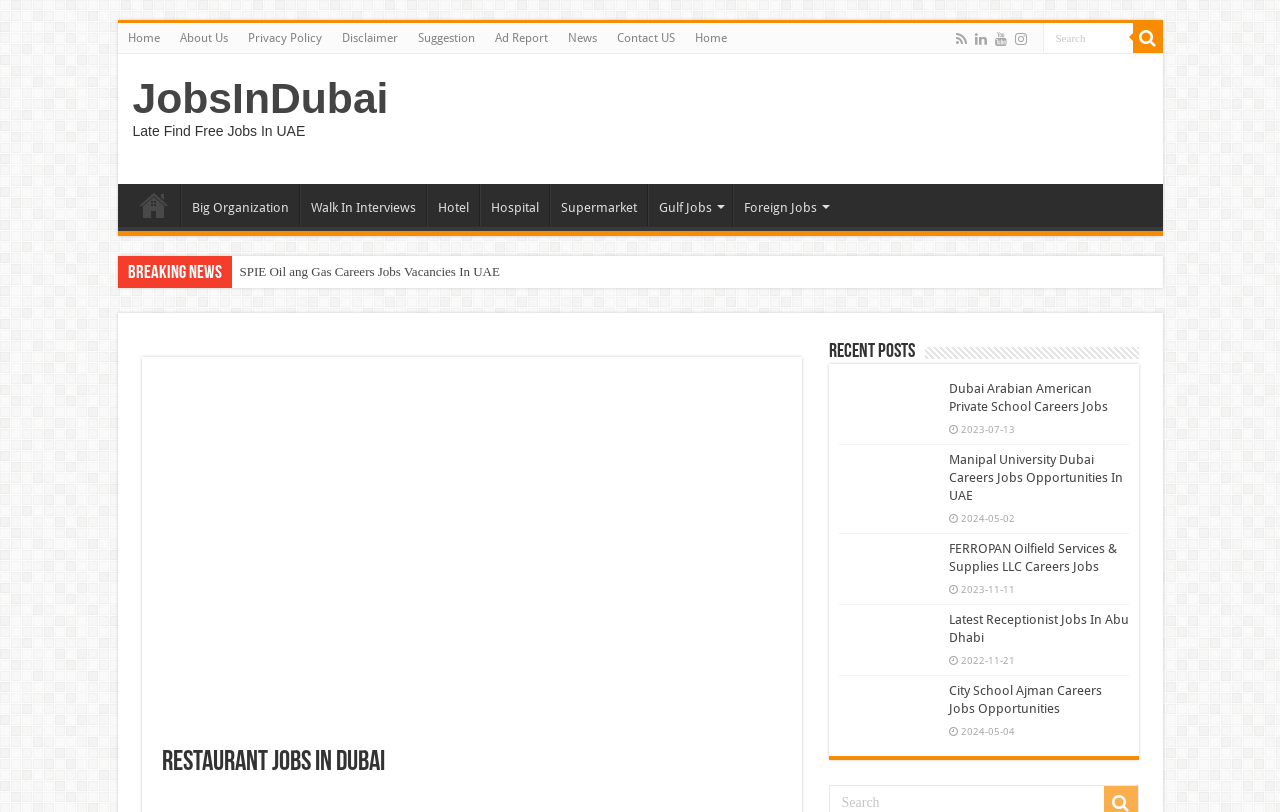Kindly determine the bounding box coordinates for the area that needs to be clicked to execute this instruction: "Click on the 'ARCHIVE INDEX' link".

None